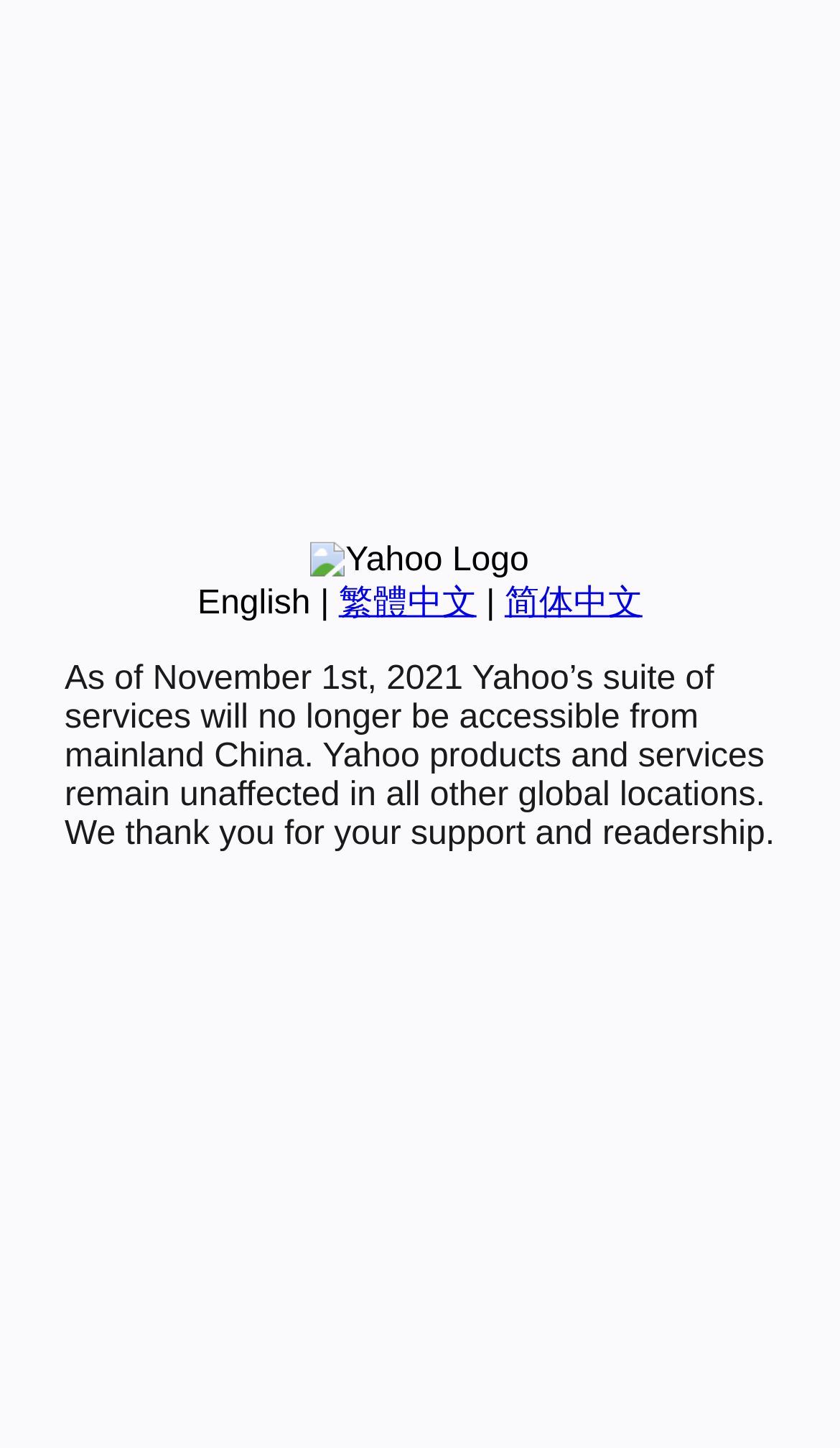Find the bounding box coordinates for the HTML element described in this sentence: "繁體中文". Provide the coordinates as four float numbers between 0 and 1, in the format [left, top, right, bottom].

[0.403, 0.404, 0.567, 0.429]